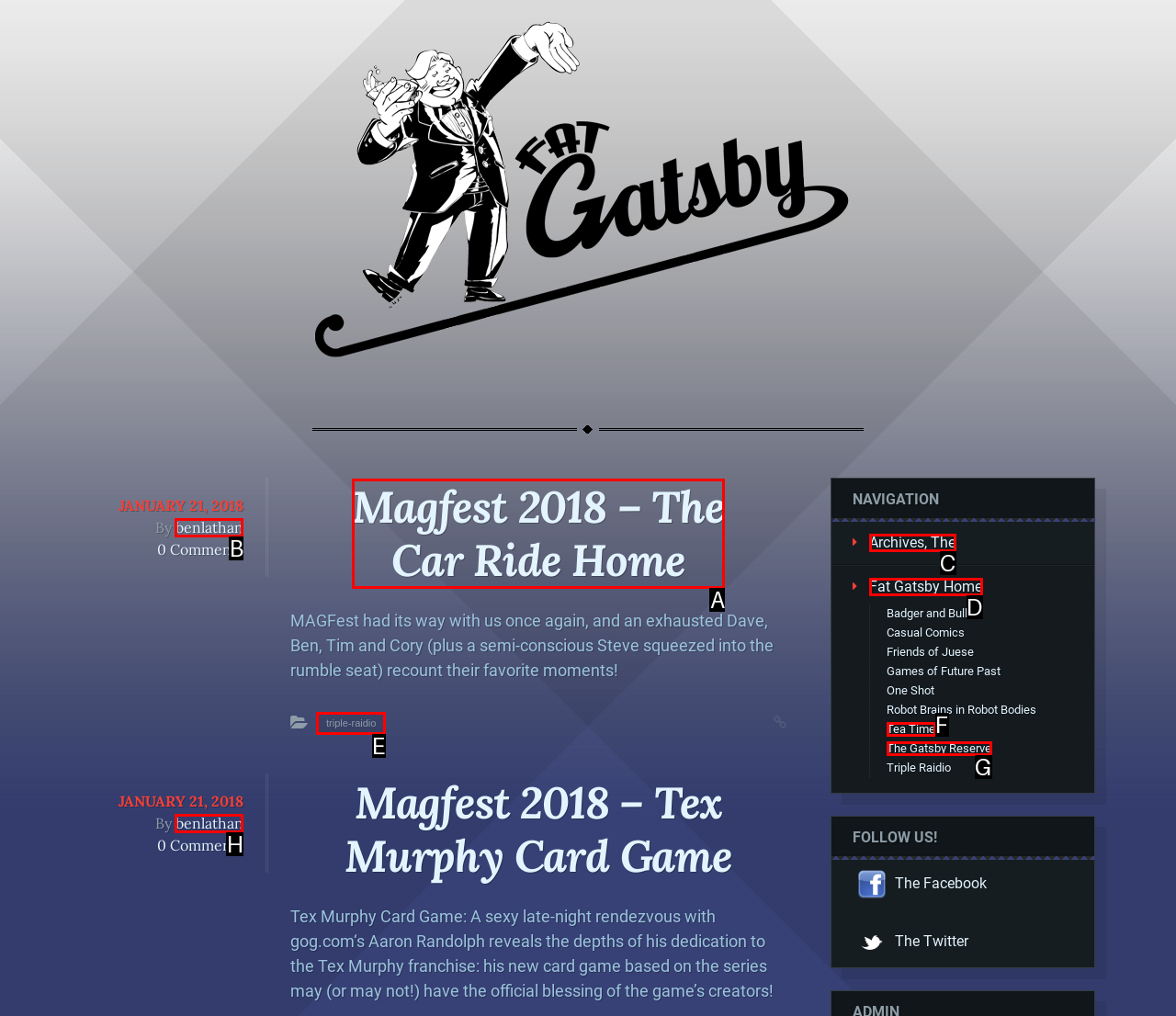Determine which option fits the following description: The Gatsby Reserve
Answer with the corresponding option's letter directly.

G